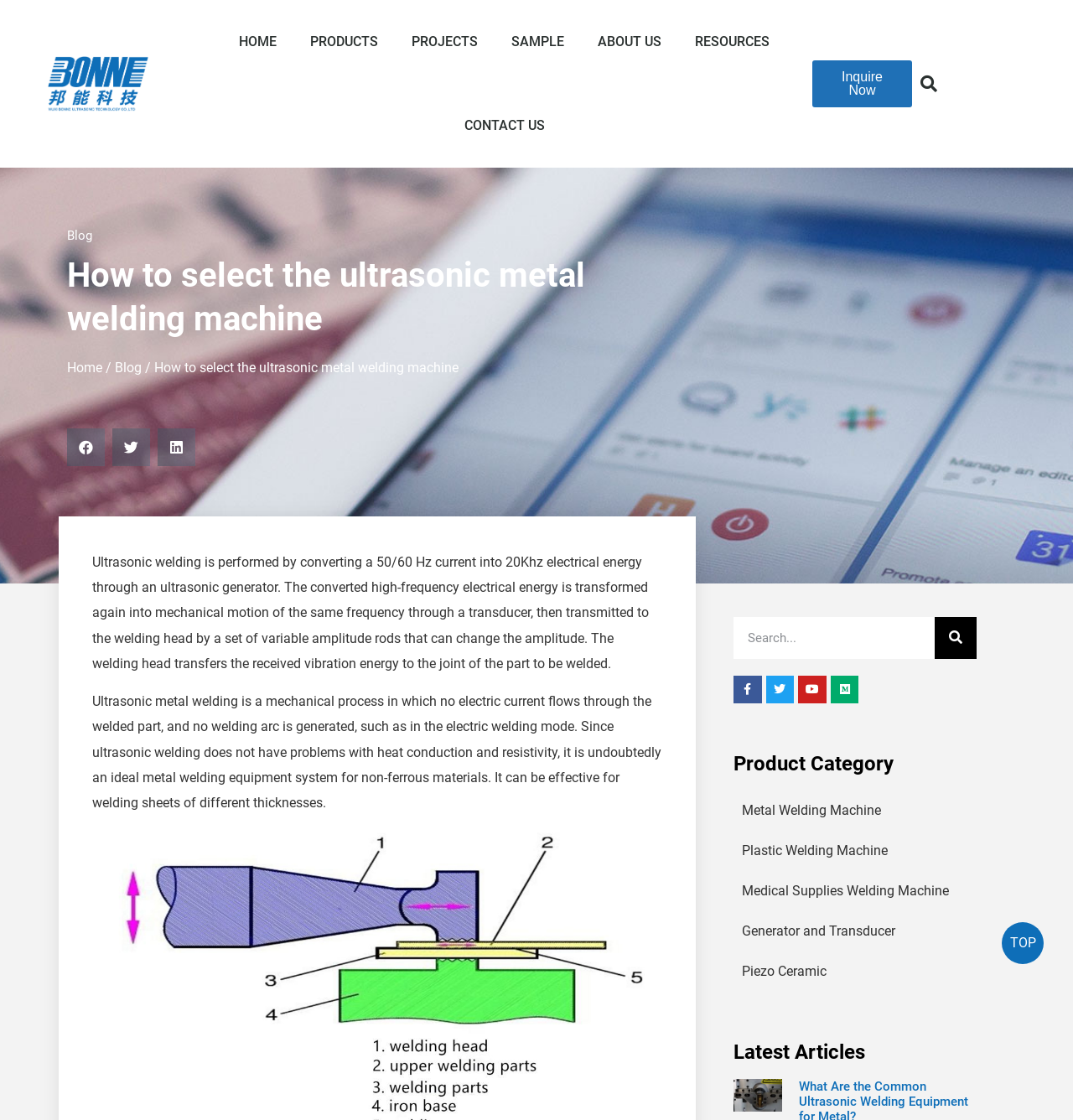Find and provide the bounding box coordinates for the UI element described with: "Generator and Transducer".

[0.684, 0.814, 0.91, 0.85]